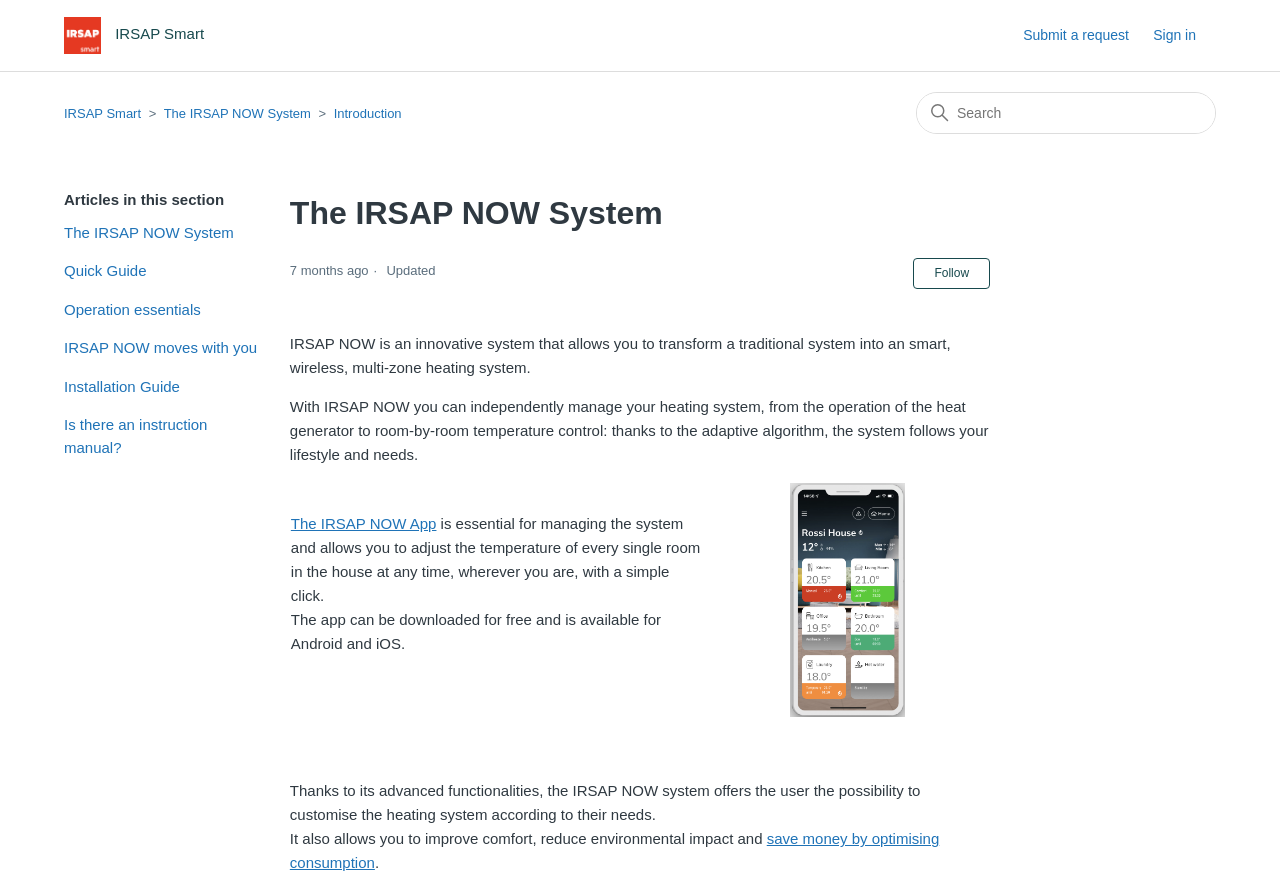Can you specify the bounding box coordinates for the region that should be clicked to fulfill this instruction: "Search for something".

[0.716, 0.103, 0.95, 0.151]